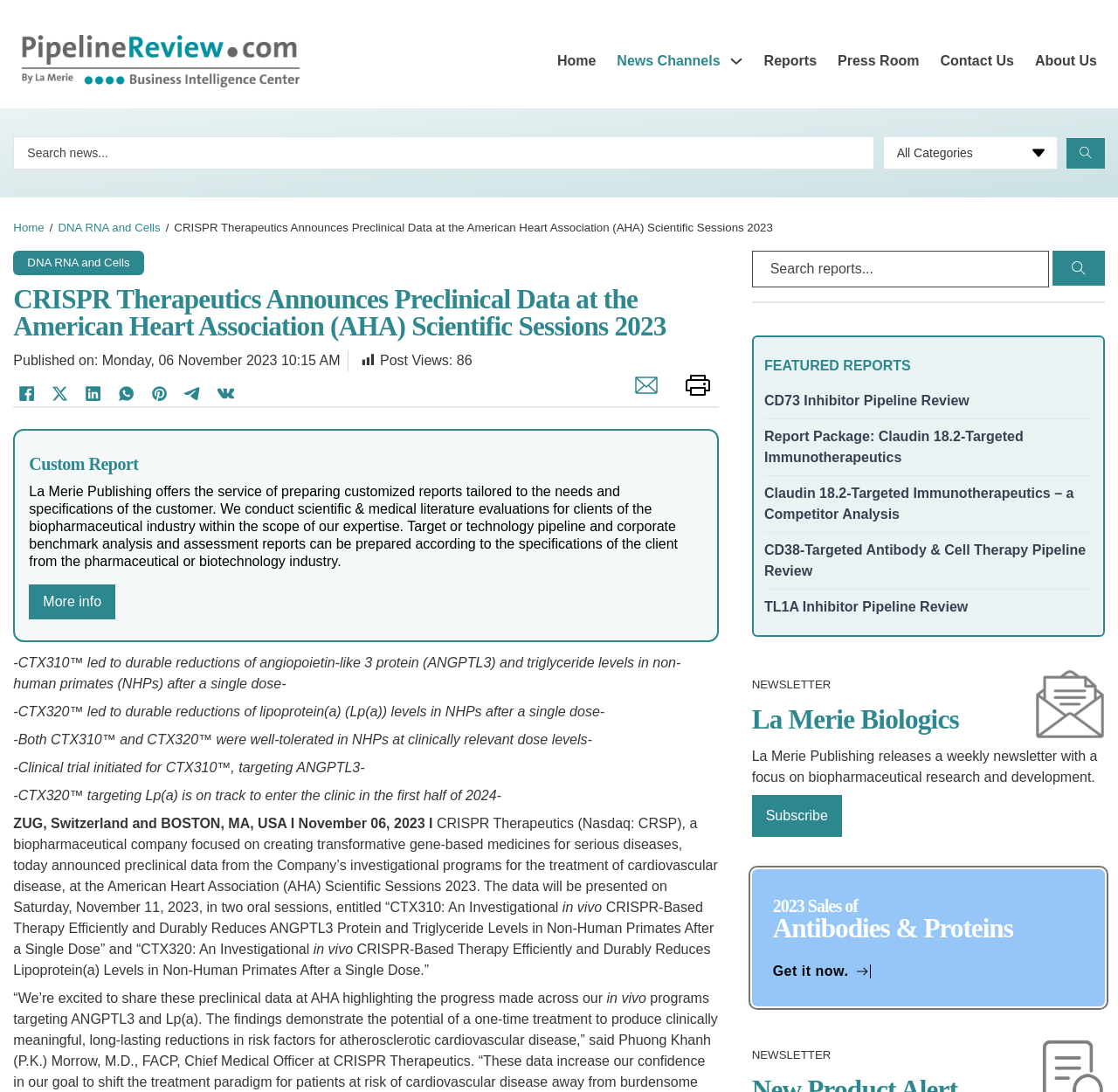Look at the image and answer the question in detail:
Is there a search function available?

The search function can be found at the top of the webpage, and it is denoted by a search icon and a text box. This indicates that users can search for specific content on the webpage.